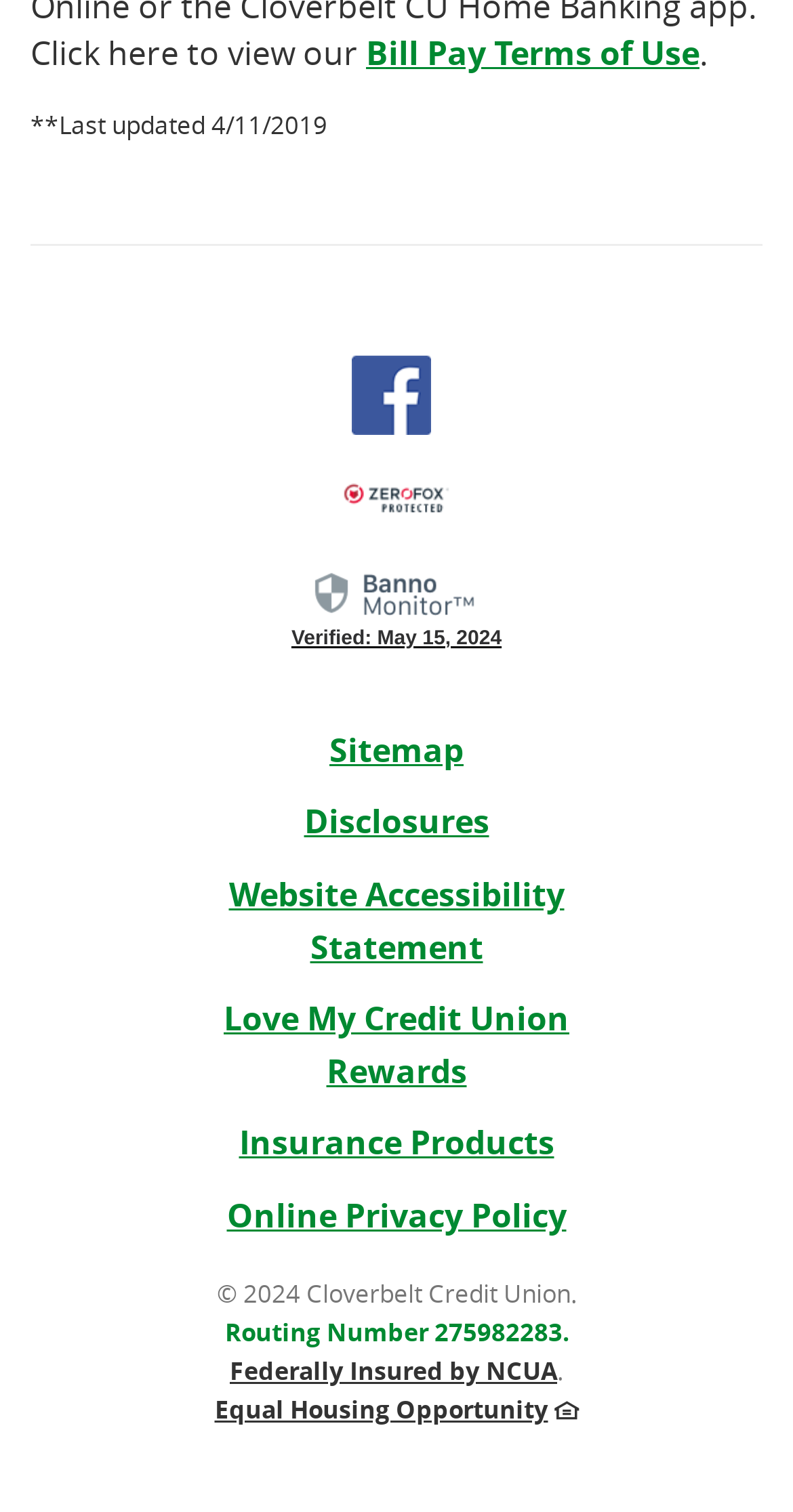Please determine the bounding box coordinates of the element to click in order to execute the following instruction: "Visit Facebook". The coordinates should be four float numbers between 0 and 1, specified as [left, top, right, bottom].

[0.444, 0.235, 0.544, 0.287]